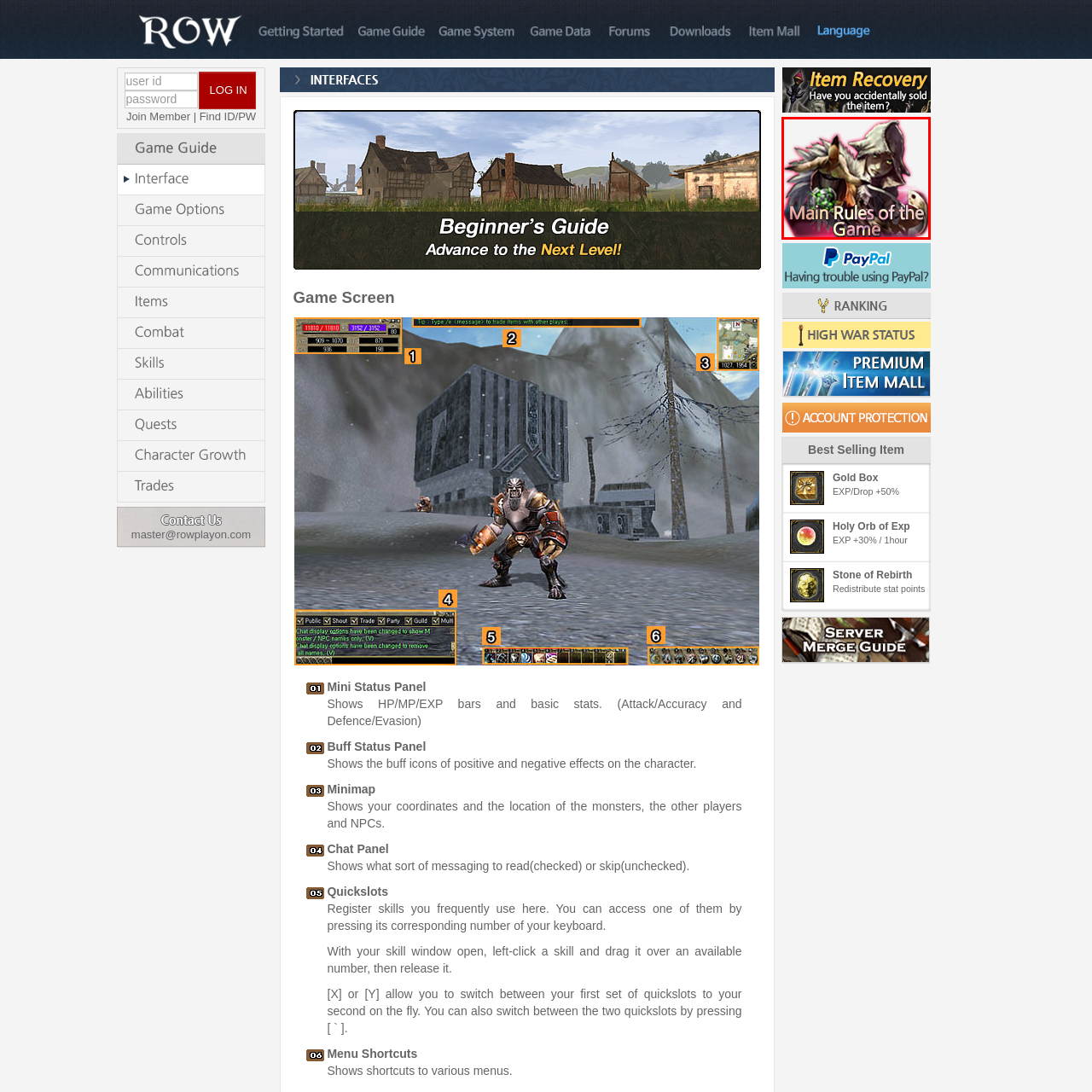What is written below the character?
Analyze the image within the red frame and provide a concise answer using only one word or a short phrase.

Main Rules of the Game